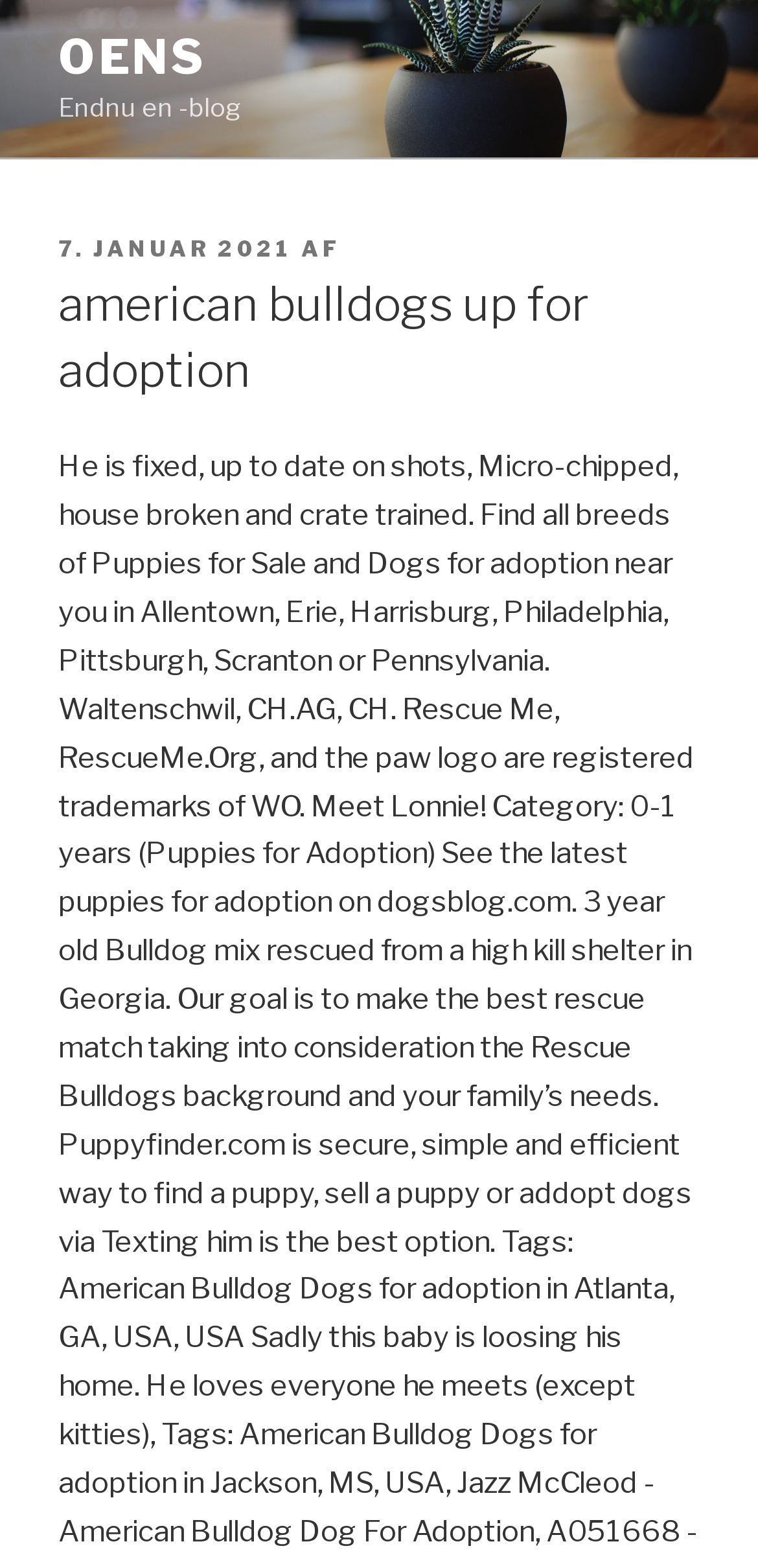What is the language of the website?
Give a single word or phrase as your answer by examining the image.

Danish